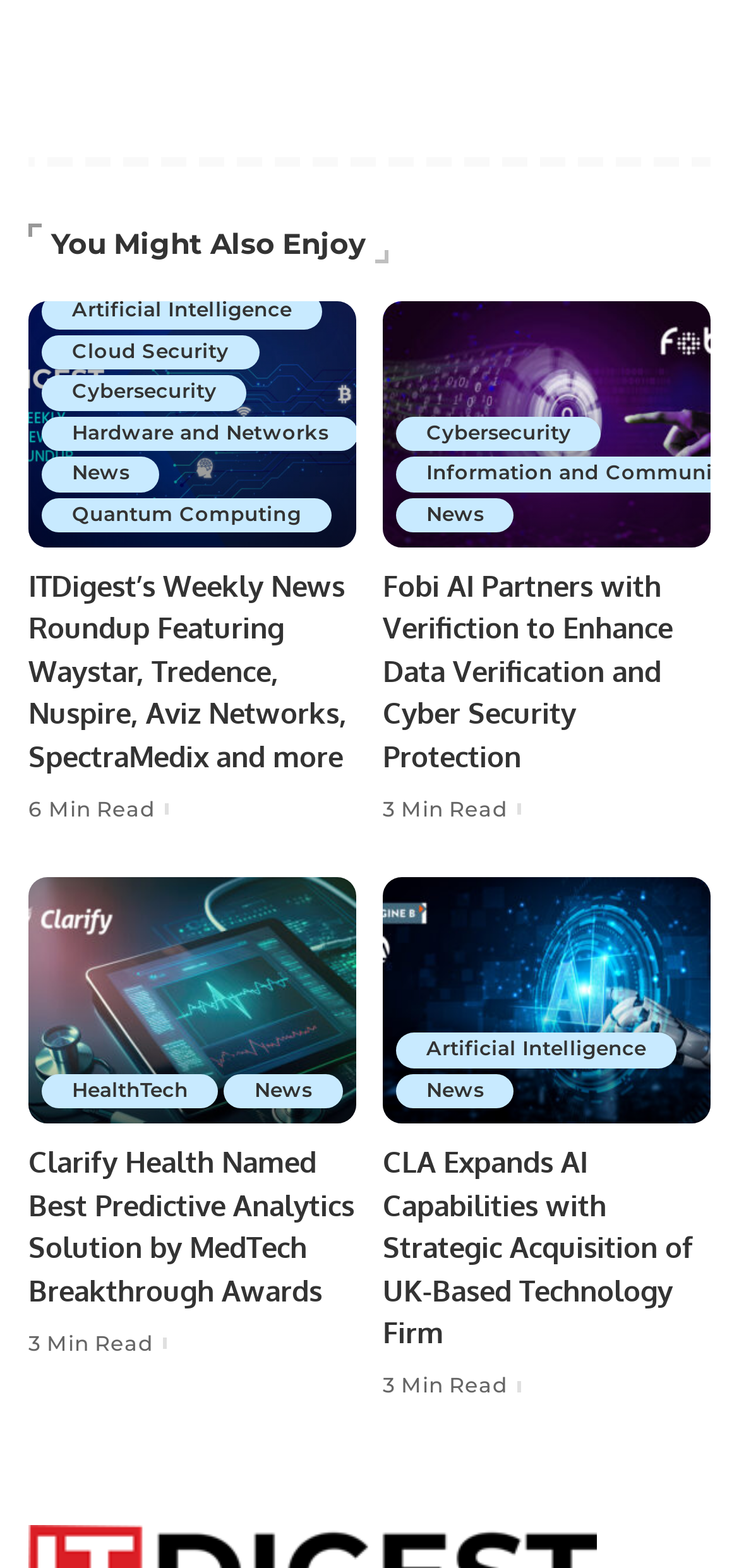Please give the bounding box coordinates of the area that should be clicked to fulfill the following instruction: "Read the news about Clarify Health Named Best Predictive Analytics Solution". The coordinates should be in the format of four float numbers from 0 to 1, i.e., [left, top, right, bottom].

[0.038, 0.56, 0.482, 0.717]